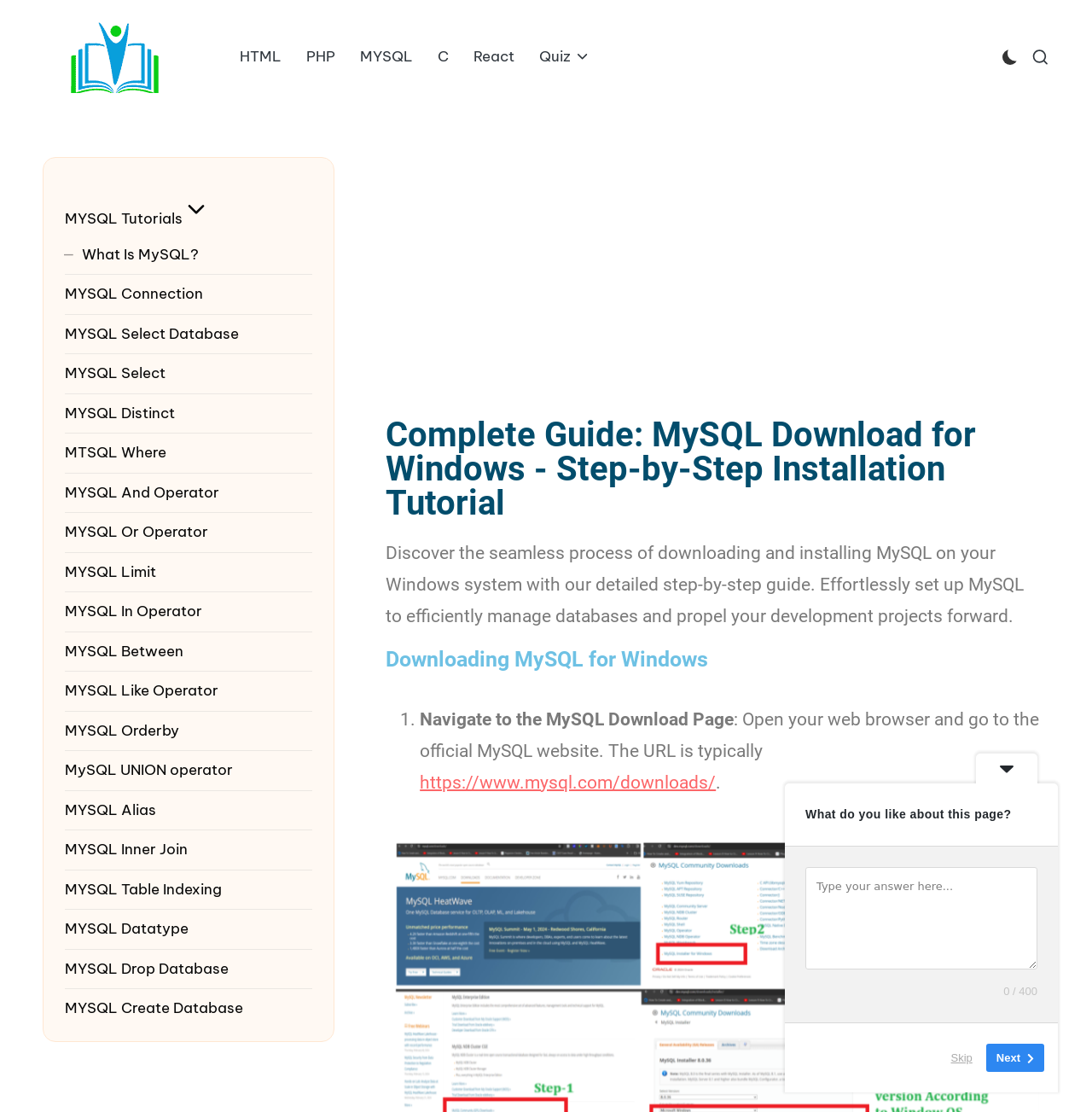Please identify the bounding box coordinates of the clickable element to fulfill the following instruction: "Click on the MYSQL link". The coordinates should be four float numbers between 0 and 1, i.e., [left, top, right, bottom].

[0.319, 0.037, 0.389, 0.066]